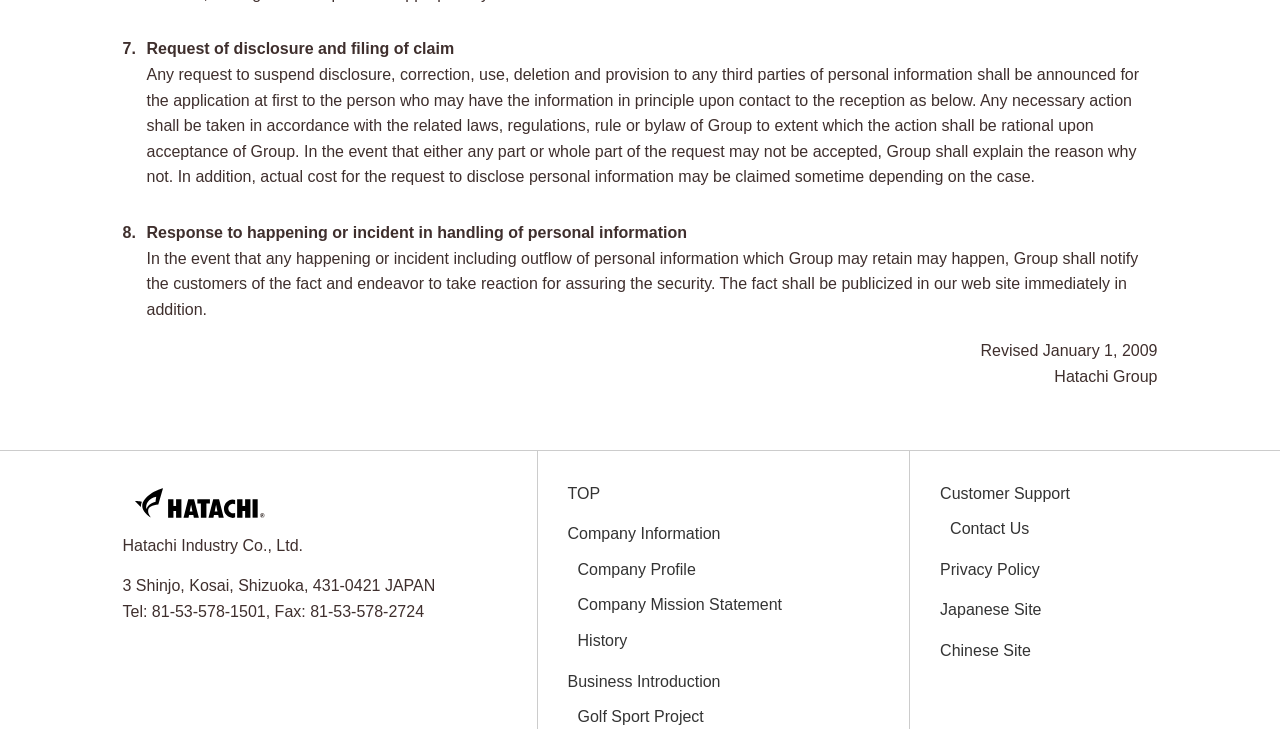Identify the bounding box coordinates of the clickable region necessary to fulfill the following instruction: "View Company Information". The bounding box coordinates should be four float numbers between 0 and 1, i.e., [left, top, right, bottom].

[0.443, 0.715, 0.687, 0.75]